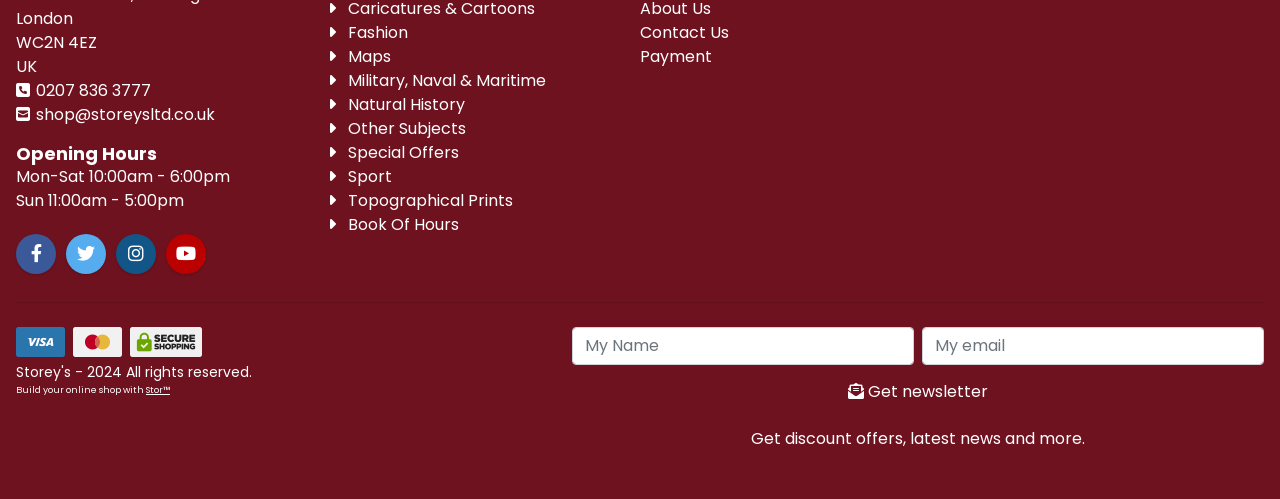Determine the bounding box coordinates of the clickable region to execute the instruction: "Send an email to the store". The coordinates should be four float numbers between 0 and 1, denoted as [left, top, right, bottom].

[0.025, 0.206, 0.168, 0.253]